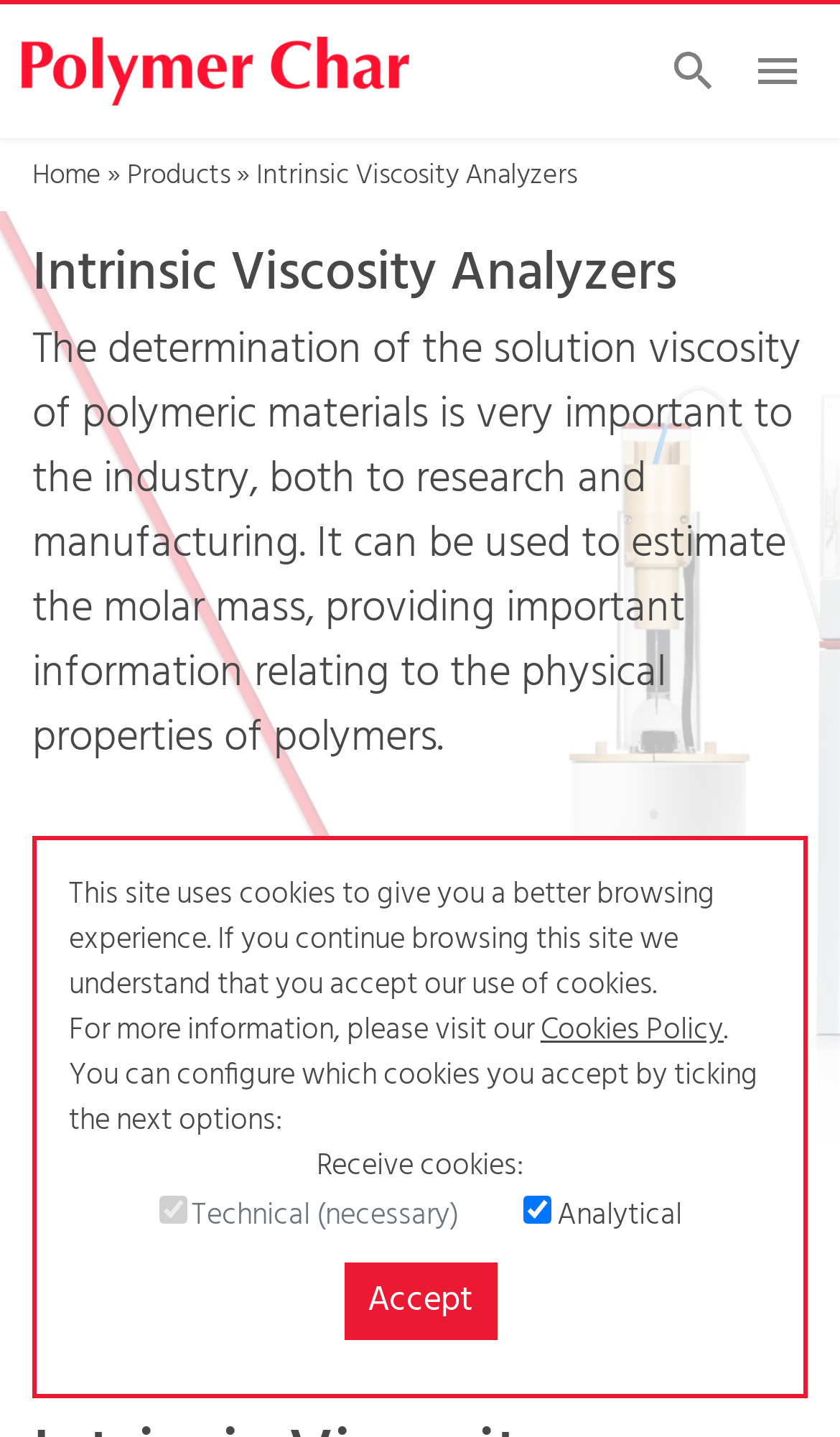Using the provided element description "parent_node: Go!", determine the bounding box coordinates of the UI element.

[0.774, 0.026, 0.874, 0.073]